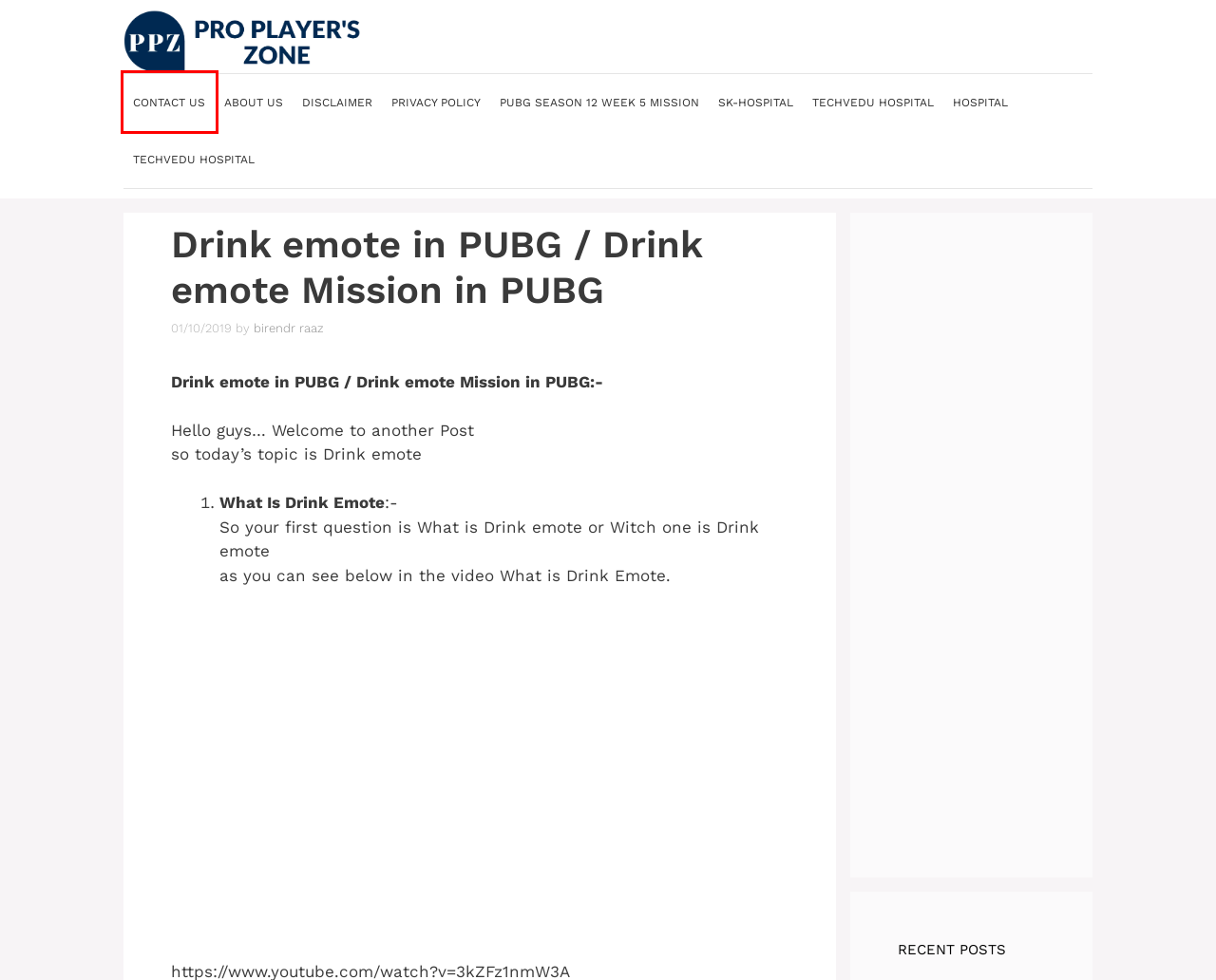You have a screenshot of a webpage with a red bounding box highlighting a UI element. Your task is to select the best webpage description that corresponds to the new webpage after clicking the element. Here are the descriptions:
A. Contact Us - Pro Players Zone
B. World’s Top Hospitals for Medical Treatments in 2024 - Tech Vedu Discover
C. birendr raaz, Author at Pro Players Zone
D. Medical Treatments Offered in Mumbai’s Top Hospitals - Hindi Bio
E. Disclaimer - Pro Players Zone
F. About US - PRO PLAYER'S ZONE
G. Privacy Policy - Pro Players Zone
H. Pro Players Zone - Gaming Zone

A